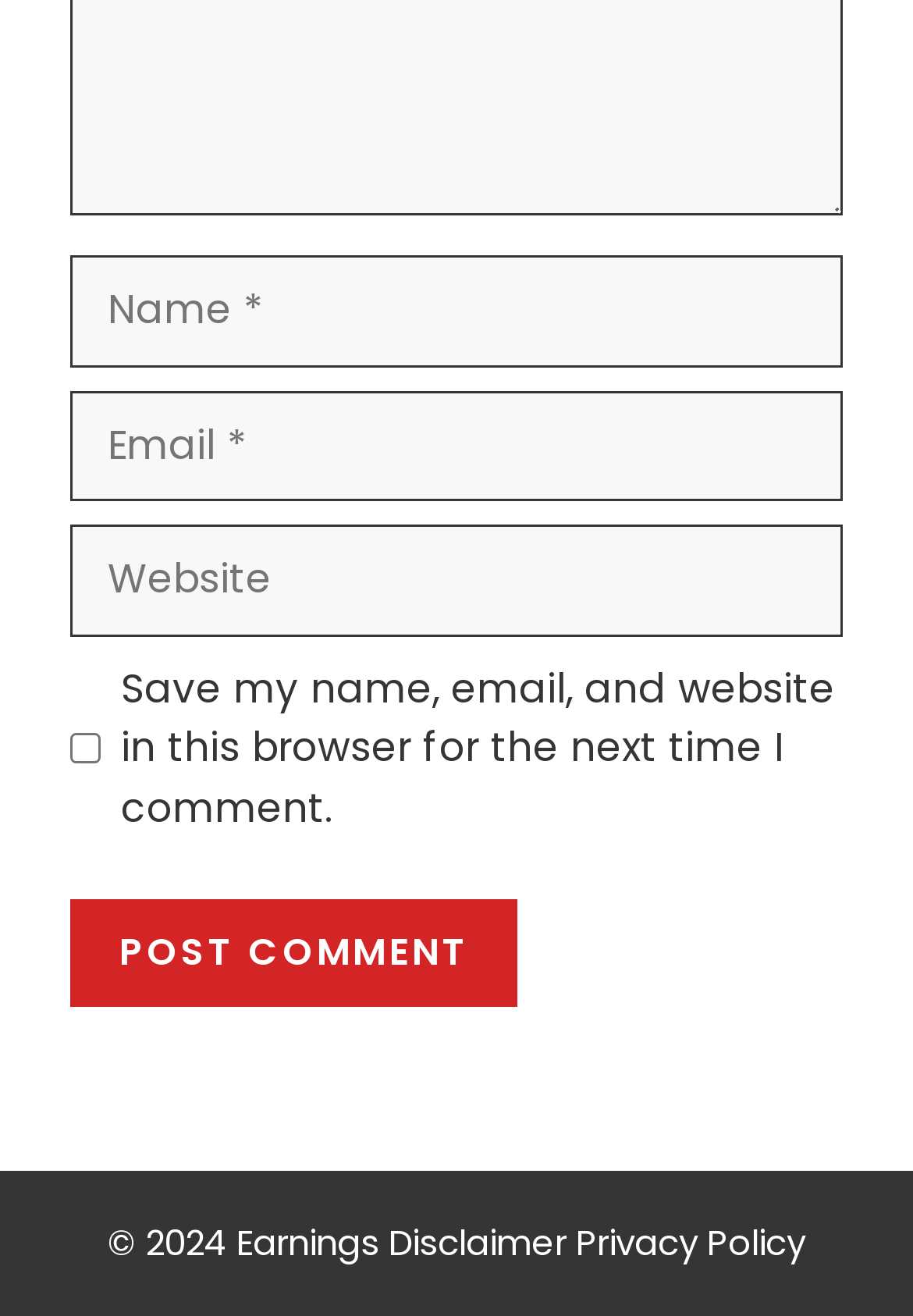Please find the bounding box for the UI component described as follows: "parent_node: Comment name="author" placeholder="Name *"".

[0.077, 0.194, 0.923, 0.278]